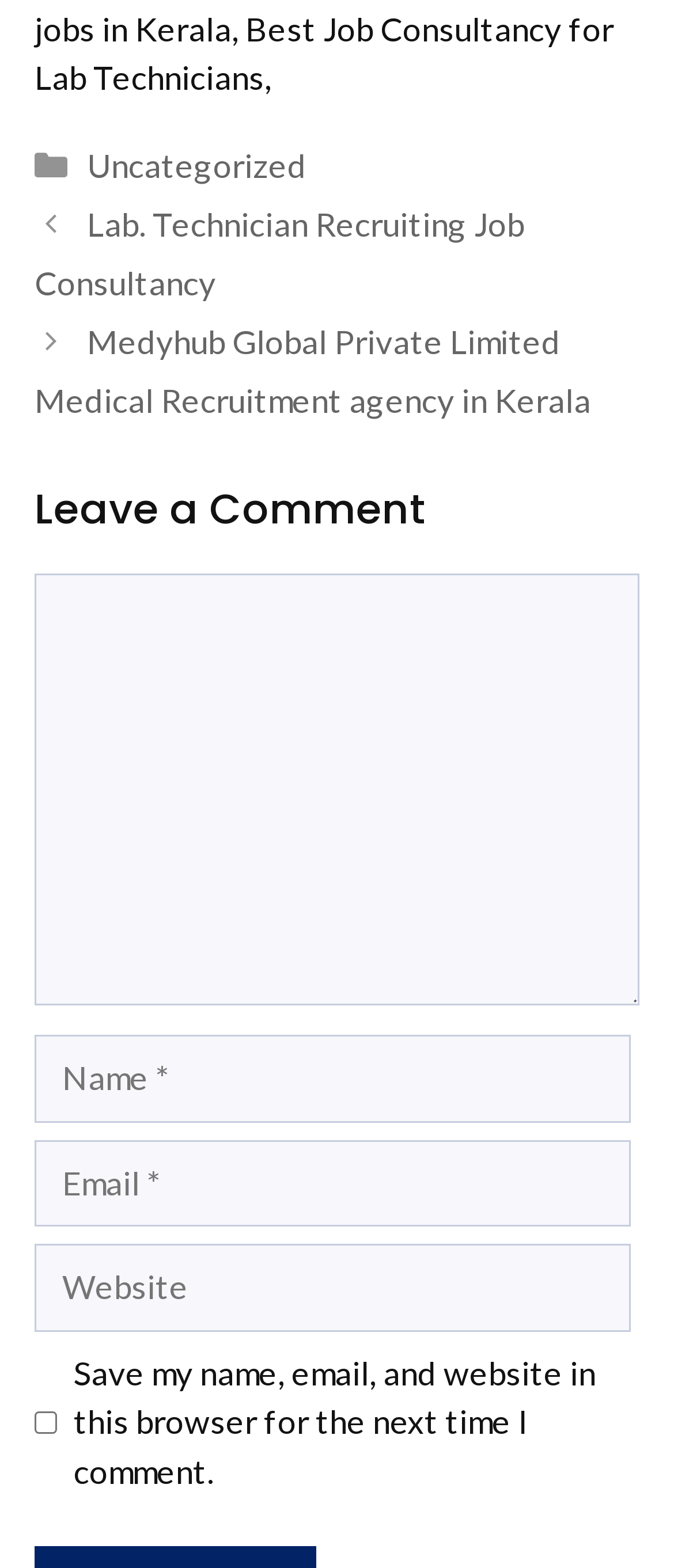What information is required to leave a comment?
Look at the screenshot and respond with one word or a short phrase.

Name and Email